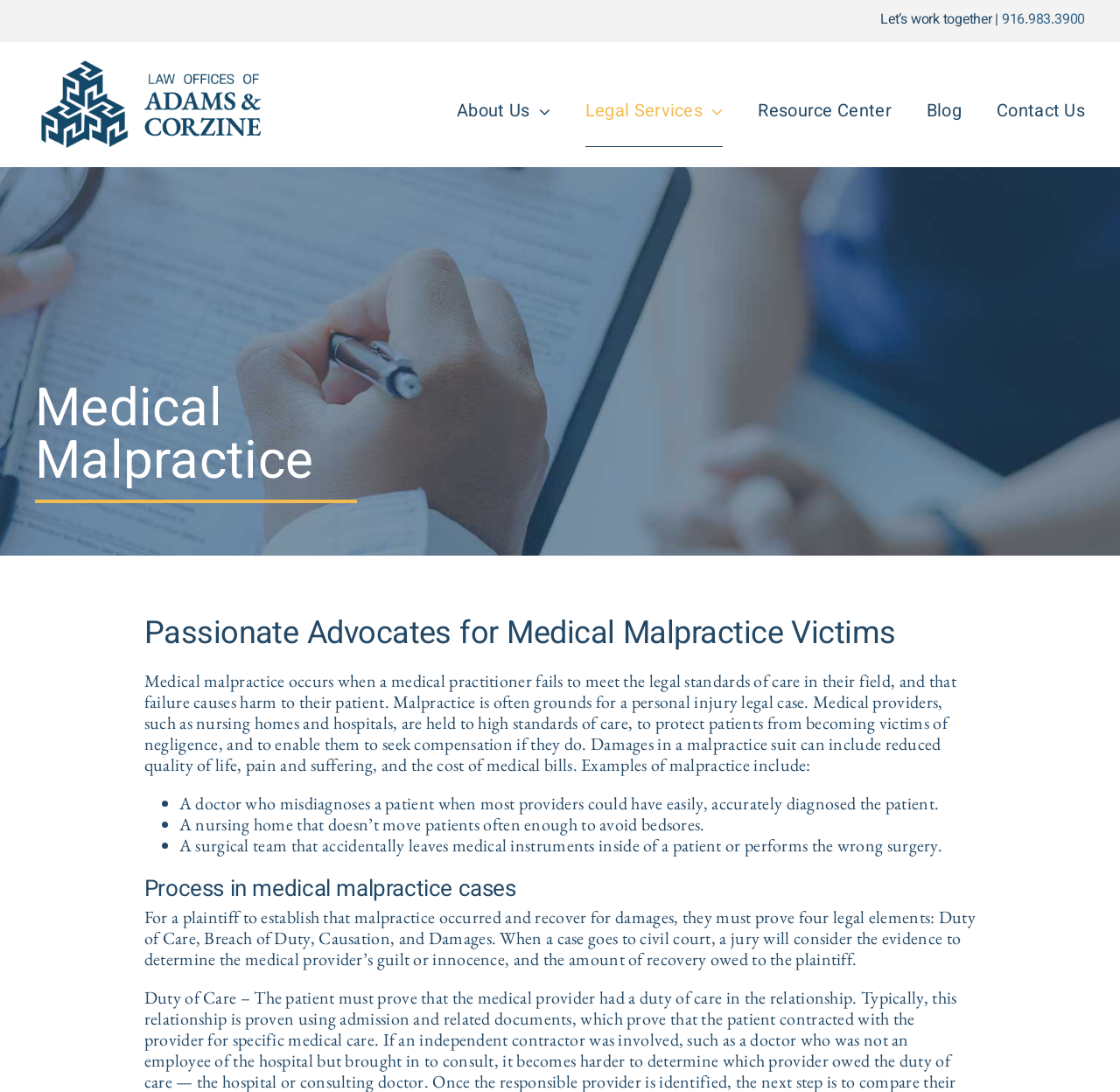Offer an extensive depiction of the webpage and its key elements.

The webpage is about medical malpractice and the law firm Adams & Corzine. At the top, there is a logo (ACLogo350) on the left side, and a navigation menu (Main Menu) on the right side, which includes links to "About Us", "Legal Services", "Resource Center", "Blog", and "Contact Us". 

Below the navigation menu, there is a heading "Medical Malpractice" followed by a subheading "Passionate Advocates for Medical Malpractice Victims". 

The main content of the webpage is divided into two sections. The first section explains what medical malpractice is, its consequences, and examples of malpractice, including misdiagnosis, neglect in nursing homes, and surgical errors. 

The second section, titled "Process in medical malpractice cases", outlines the four legal elements required to establish malpractice: Duty of Care, Breach of Duty, Causation, and Damages. It also explains the role of a jury in determining the medical provider's guilt or innocence and the amount of recovery owed to the plaintiff.

On the top-right corner, there is a phone number (916.983.3900) and a tagline "Let’s work together |".